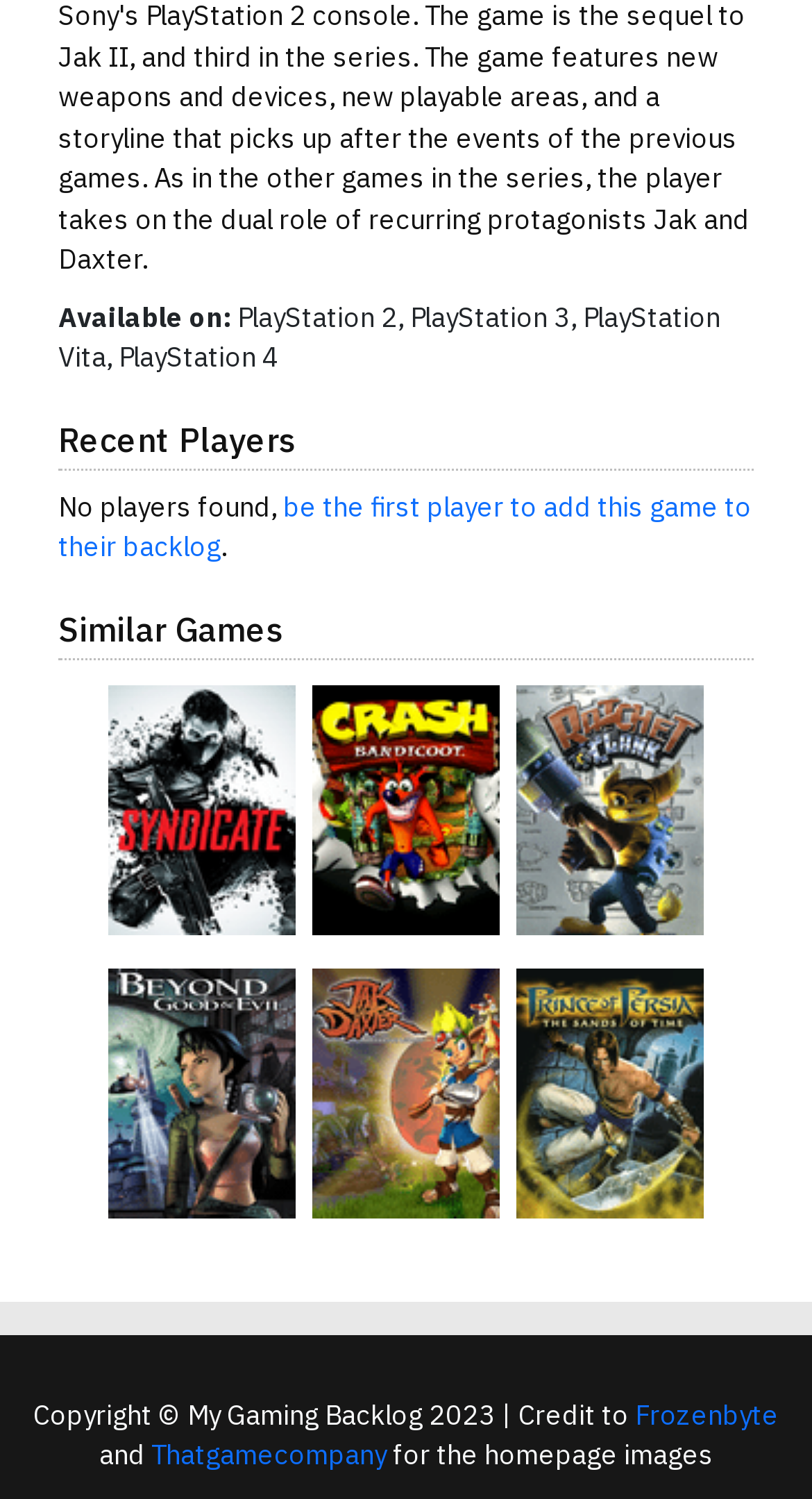Identify the bounding box coordinates of the region I need to click to complete this instruction: "Visit Frozenbyte website".

[0.782, 0.932, 0.959, 0.956]